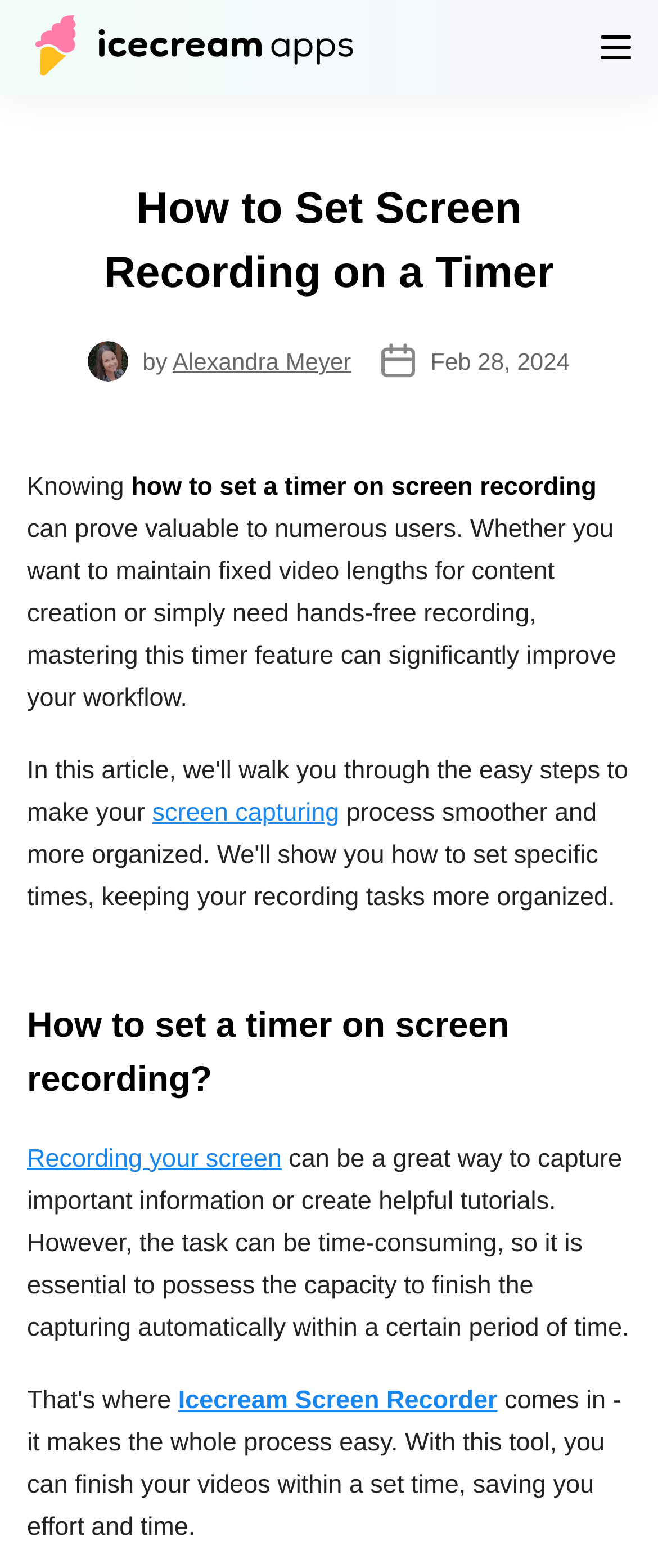Given the description of a UI element: "screen capturing", identify the bounding box coordinates of the matching element in the webpage screenshot.

[0.231, 0.509, 0.516, 0.528]